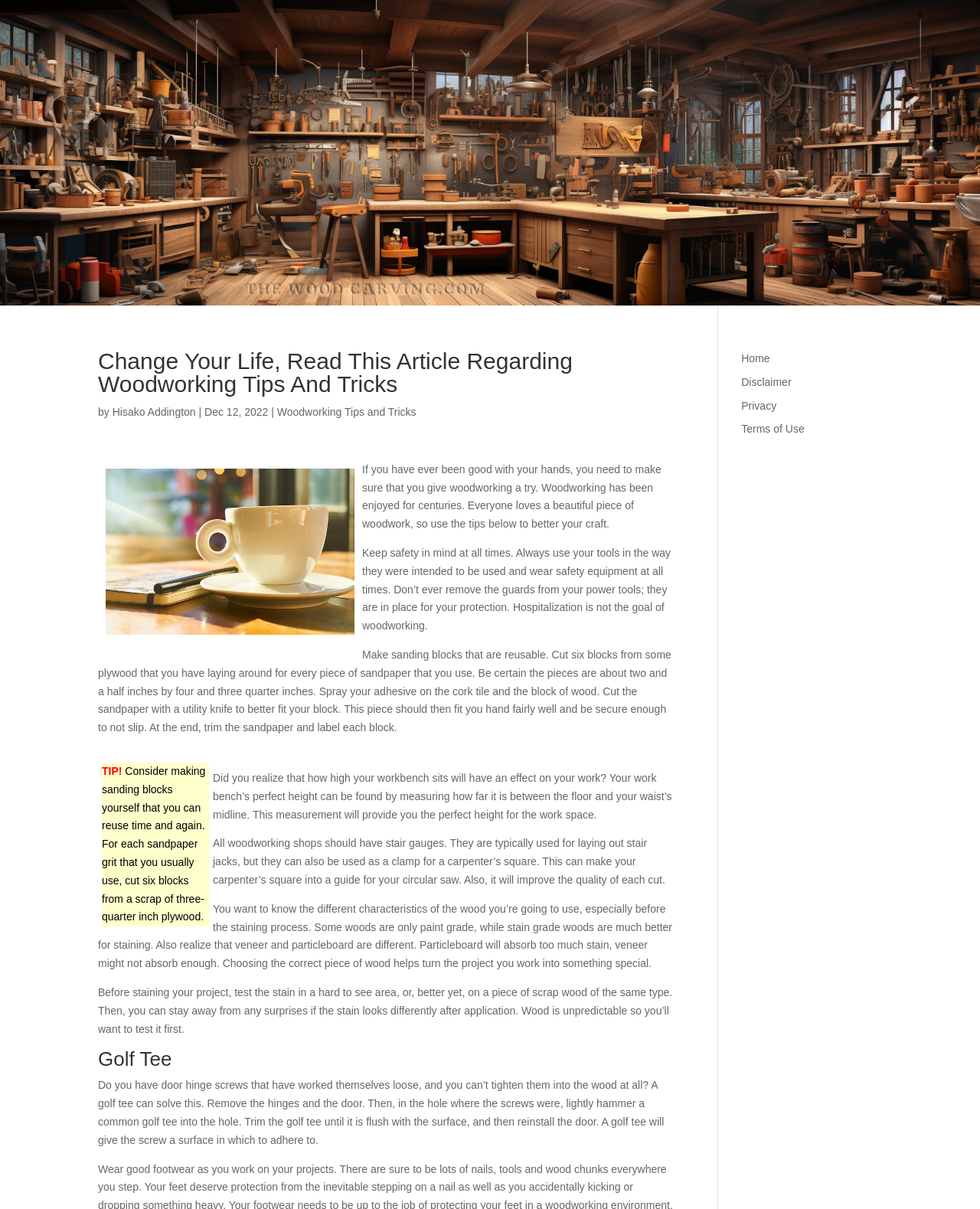Find the main header of the webpage and produce its text content.

Change Your Life, Read This Article Regarding Woodworking Tips And Tricks